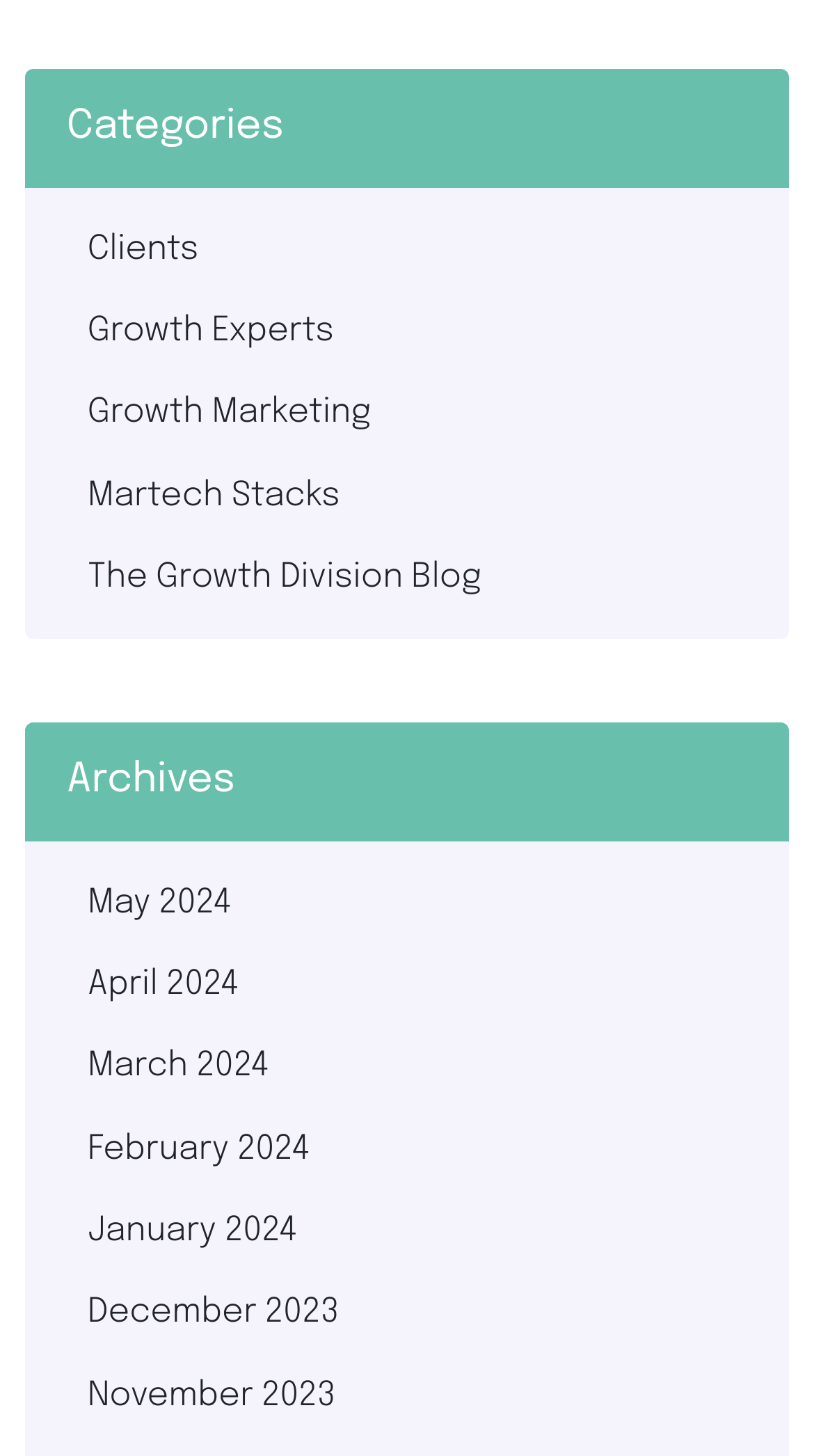Please locate the bounding box coordinates of the element that should be clicked to complete the given instruction: "Explore martech stacks".

[0.031, 0.312, 0.969, 0.368]